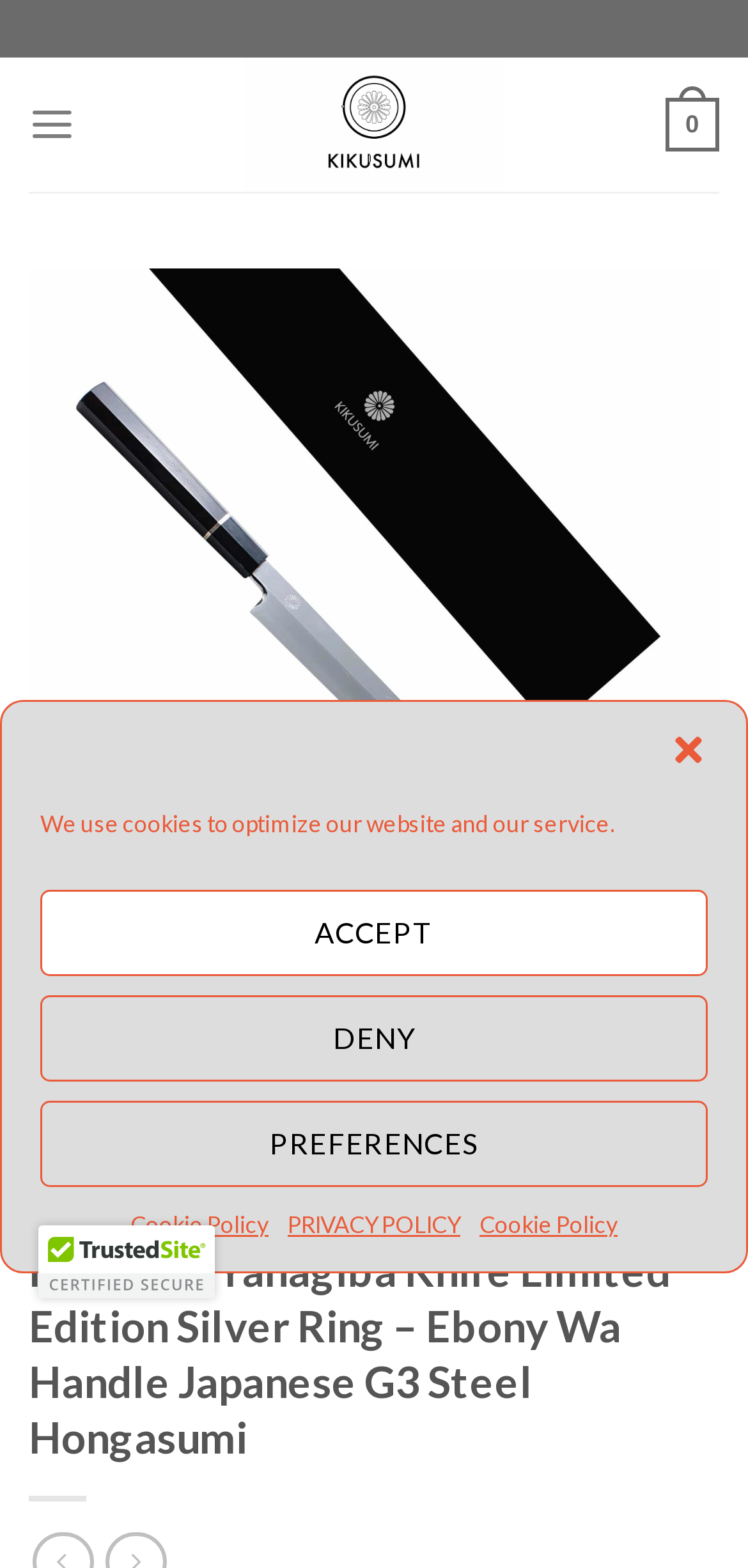Pinpoint the bounding box coordinates for the area that should be clicked to perform the following instruction: "Click the 'Next' button".

[0.832, 0.347, 0.925, 0.435]